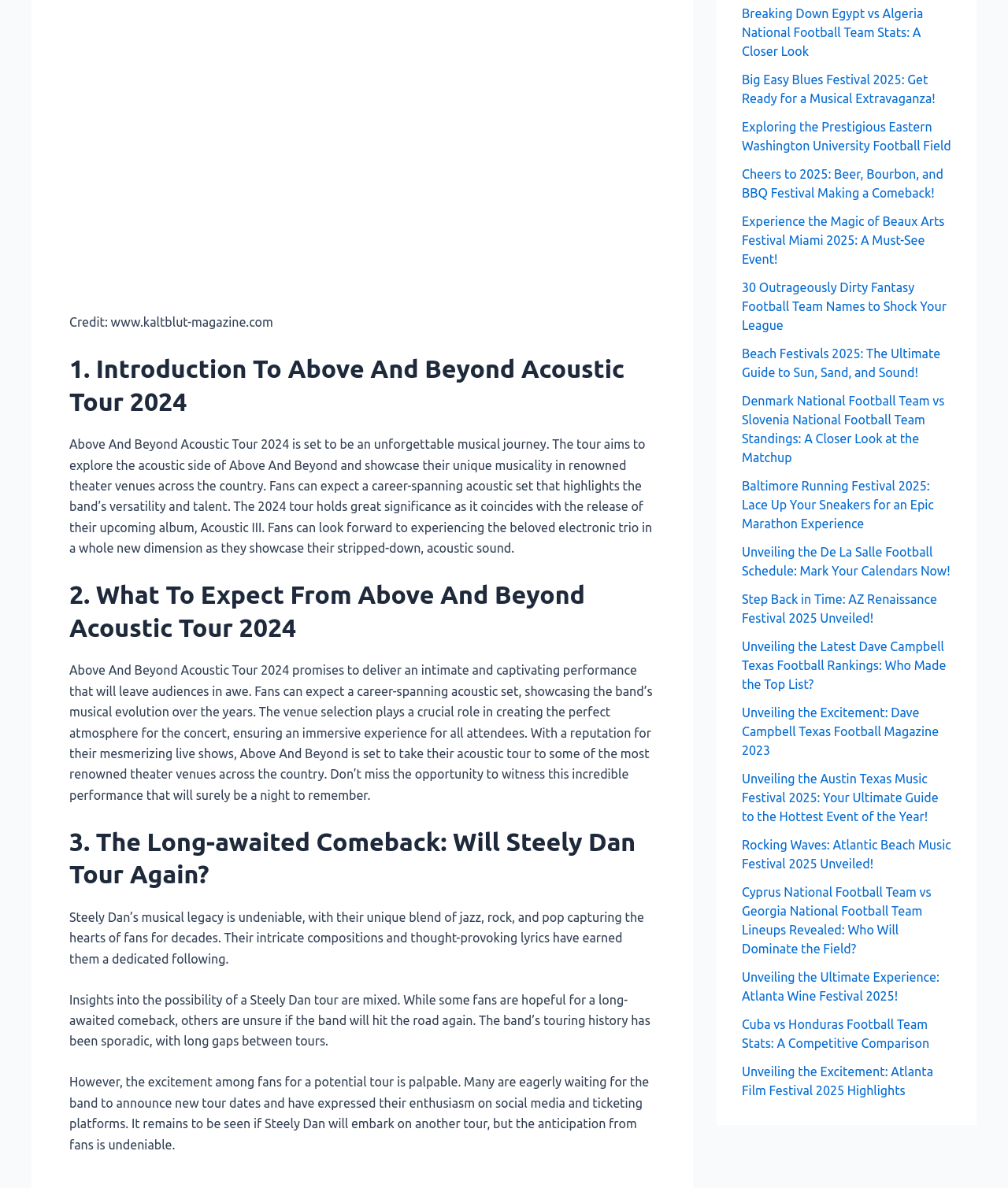What can fans expect from Above and Beyond Acoustic Tour 2024?
Based on the screenshot, respond with a single word or phrase.

Intimate and captivating performance